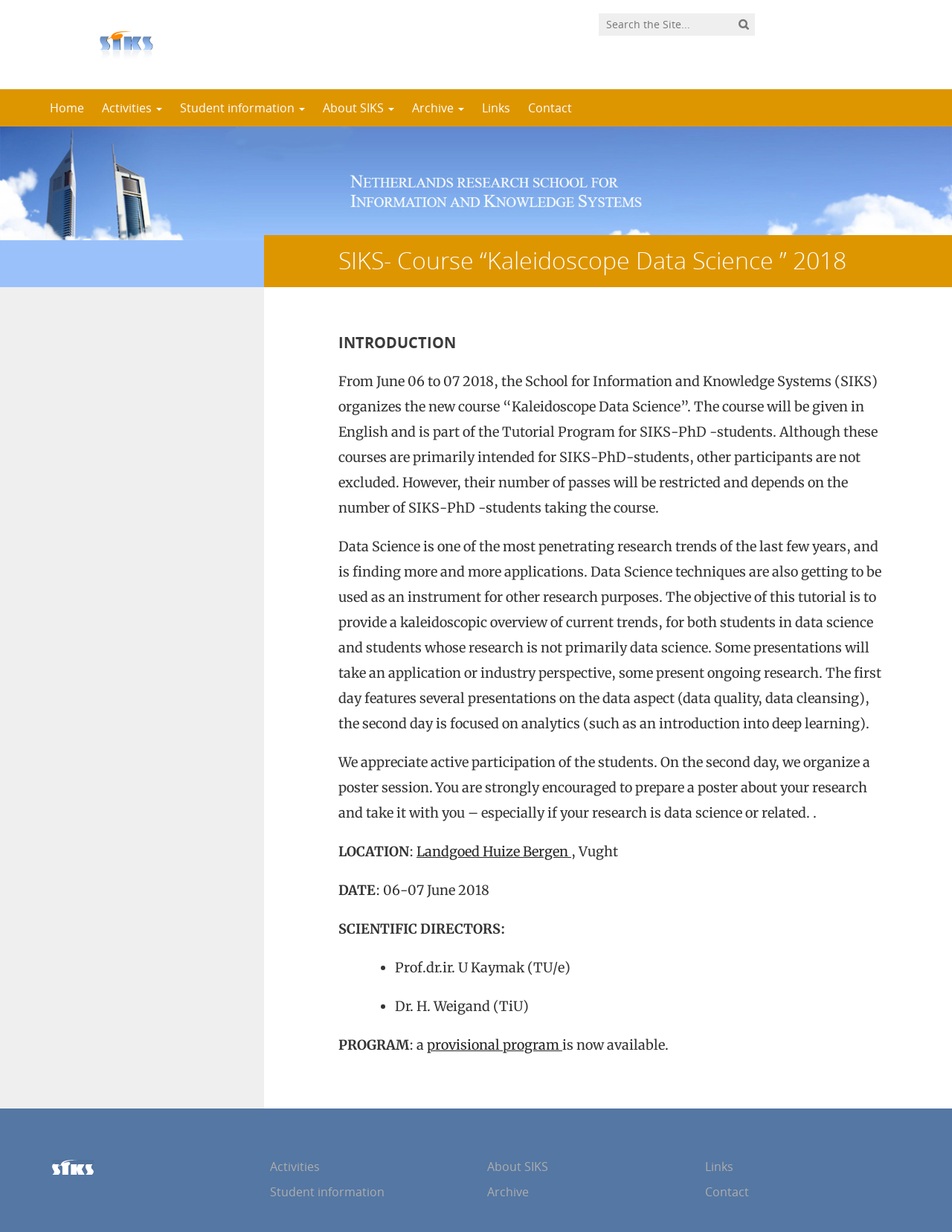Please determine the bounding box coordinates of the element to click on in order to accomplish the following task: "search for something". Ensure the coordinates are four float numbers ranging from 0 to 1, i.e., [left, top, right, bottom].

[0.629, 0.011, 0.793, 0.029]